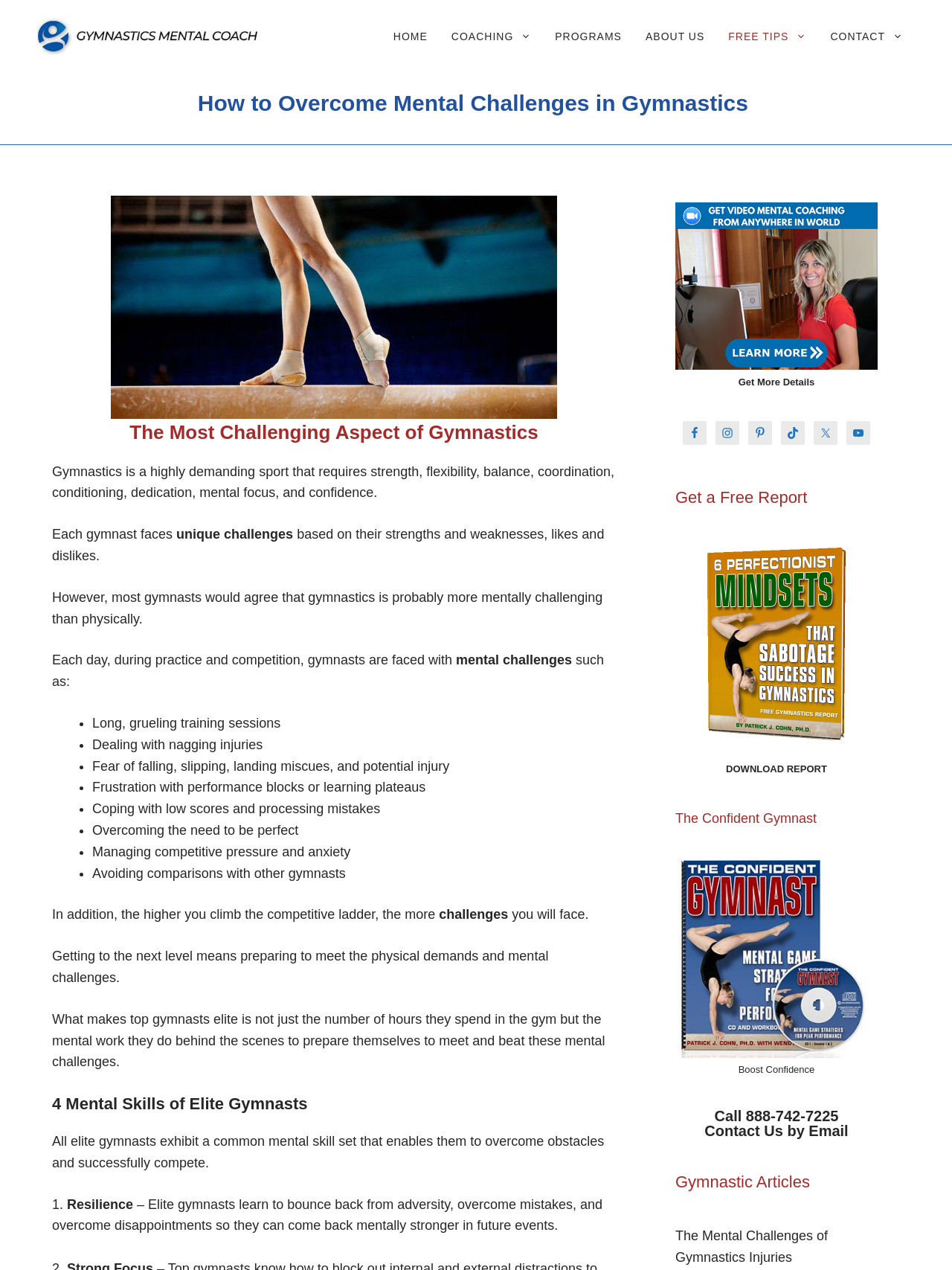Determine the webpage's heading and output its text content.

How to Overcome Mental Challenges in Gymnastics 